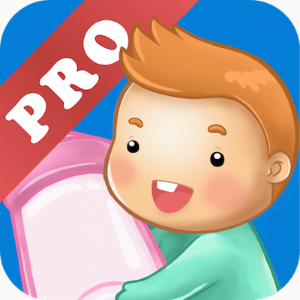What is the color of the background in the image?
Based on the screenshot, provide a one-word or short-phrase response.

bright blue